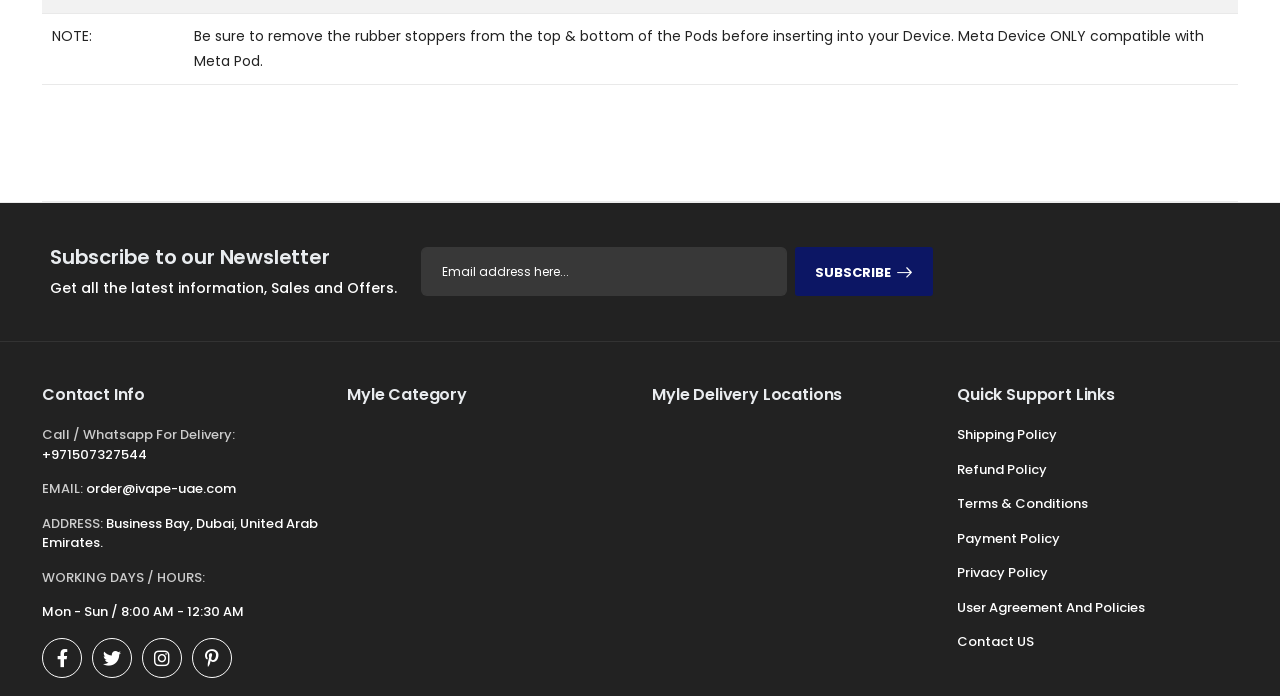Kindly determine the bounding box coordinates of the area that needs to be clicked to fulfill this instruction: "View shipping policy".

[0.748, 0.611, 0.826, 0.638]